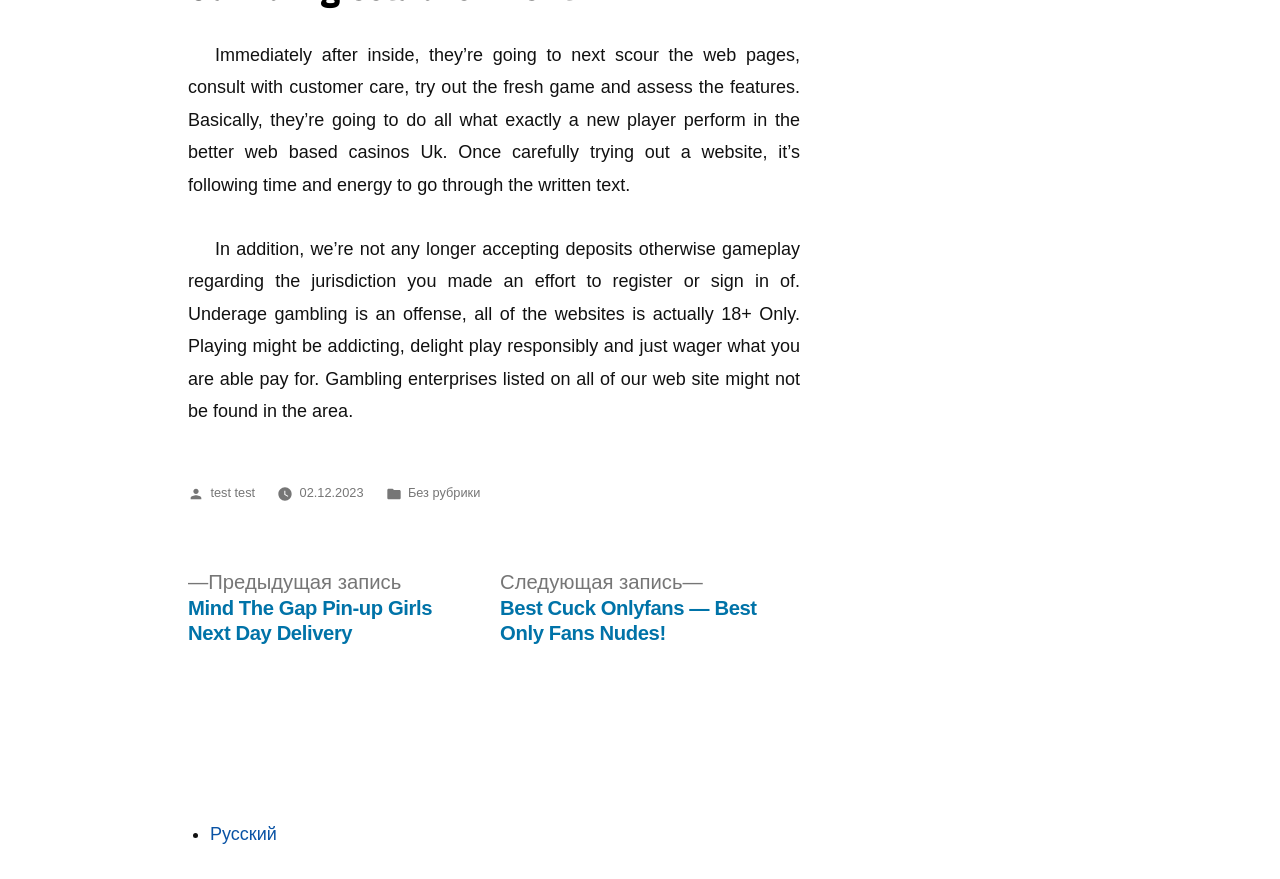Please answer the following question using a single word or phrase: 
What is the category of the current post?

Без рубрики